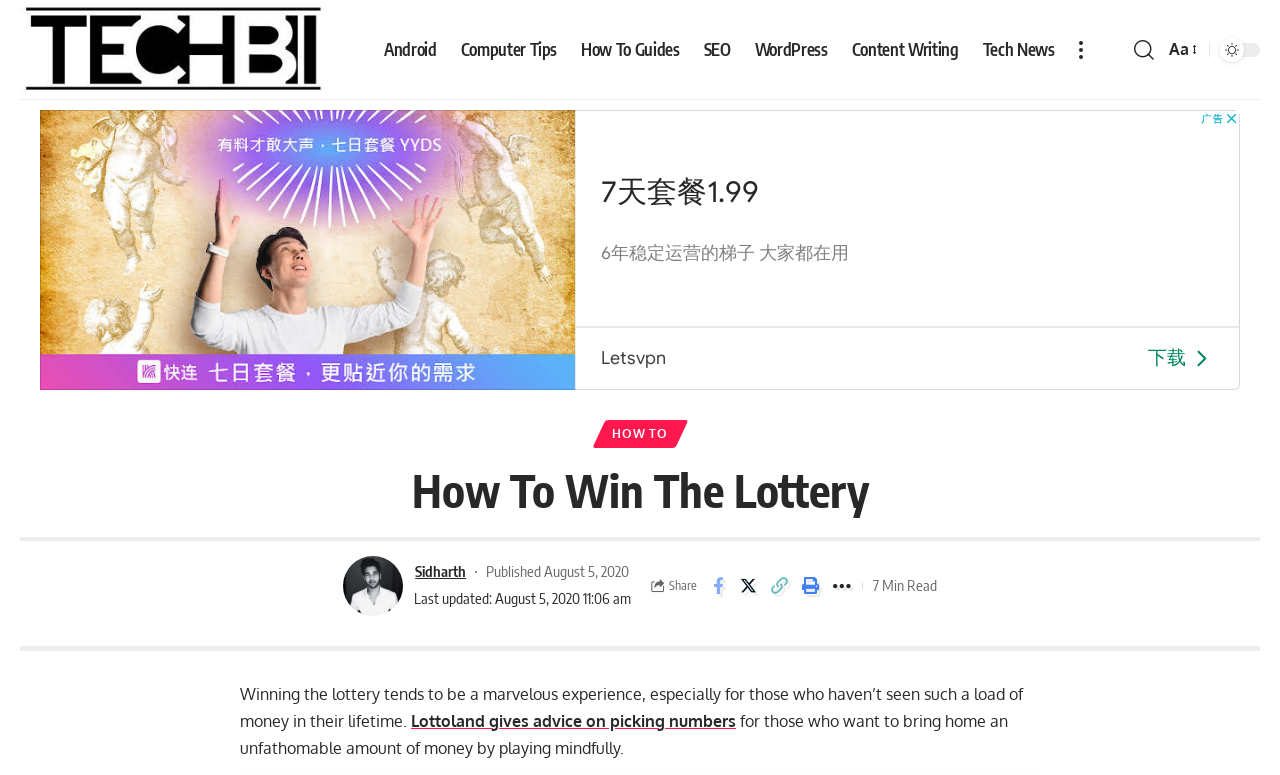Find the bounding box coordinates for the area you need to click to carry out the instruction: "Click on the TechBii link". The coordinates should be four float numbers between 0 and 1, indicated as [left, top, right, bottom].

[0.016, 0.0, 0.256, 0.129]